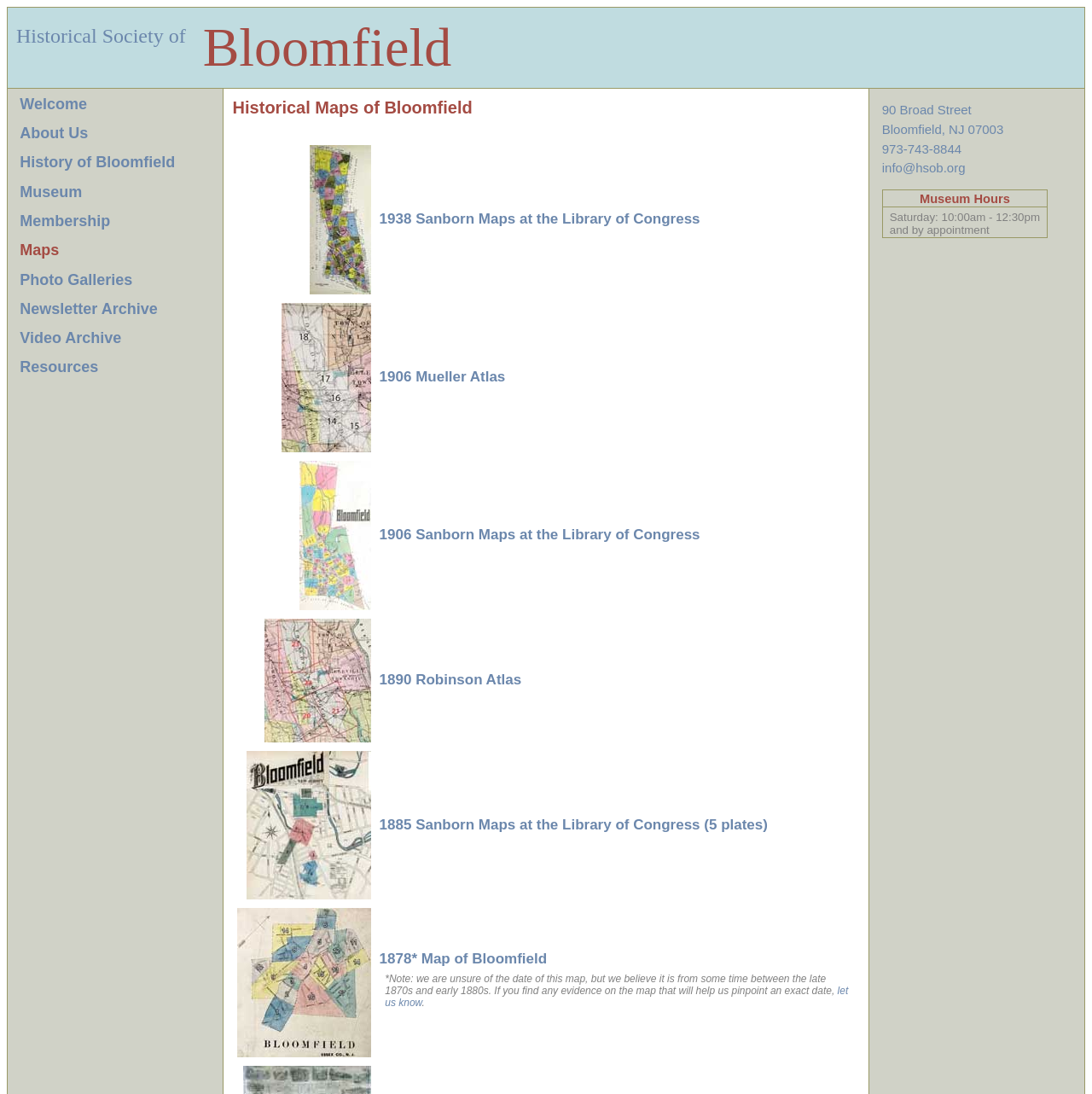Calculate the bounding box coordinates for the UI element based on the following description: "Photo Galleries". Ensure the coordinates are four float numbers between 0 and 1, i.e., [left, top, right, bottom].

[0.018, 0.248, 0.121, 0.263]